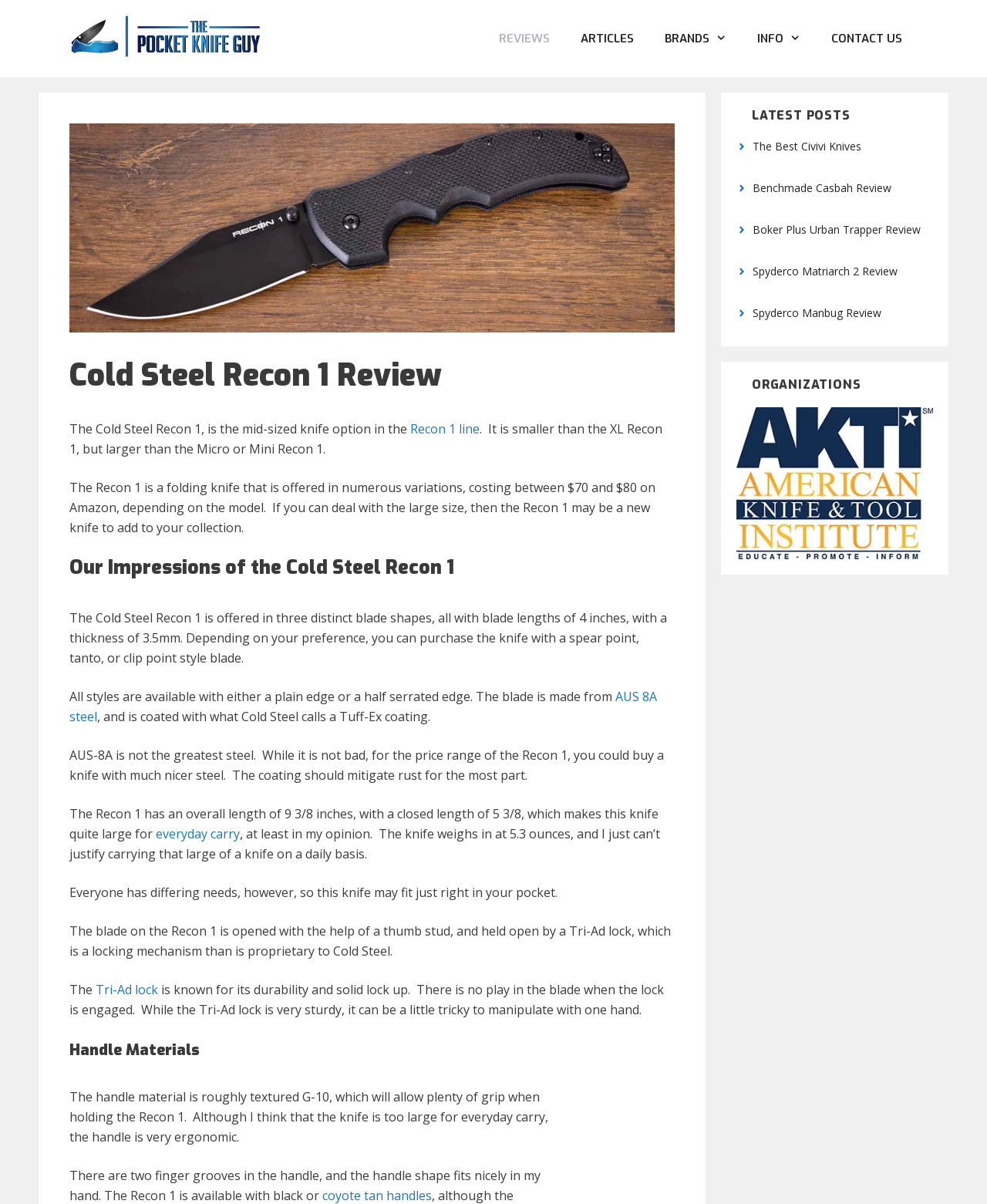Please identify the bounding box coordinates of the region to click in order to complete the given instruction: "Click the 'AUS 8A steel' link". The coordinates should be four float numbers between 0 and 1, i.e., [left, top, right, bottom].

[0.07, 0.572, 0.666, 0.602]